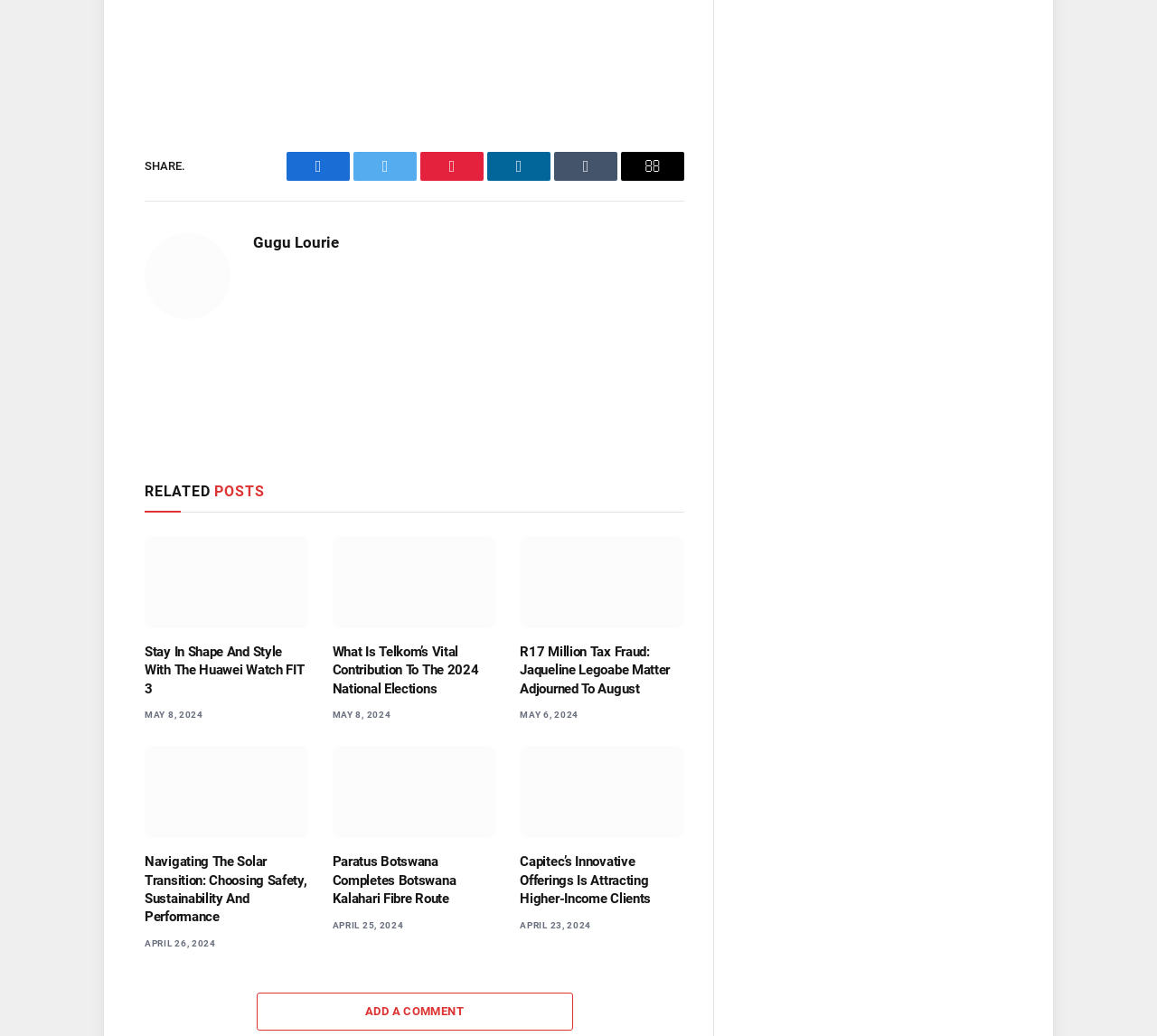Could you find the bounding box coordinates of the clickable area to complete this instruction: "View article about Huawei Watch FIT 3"?

[0.125, 0.517, 0.267, 0.606]